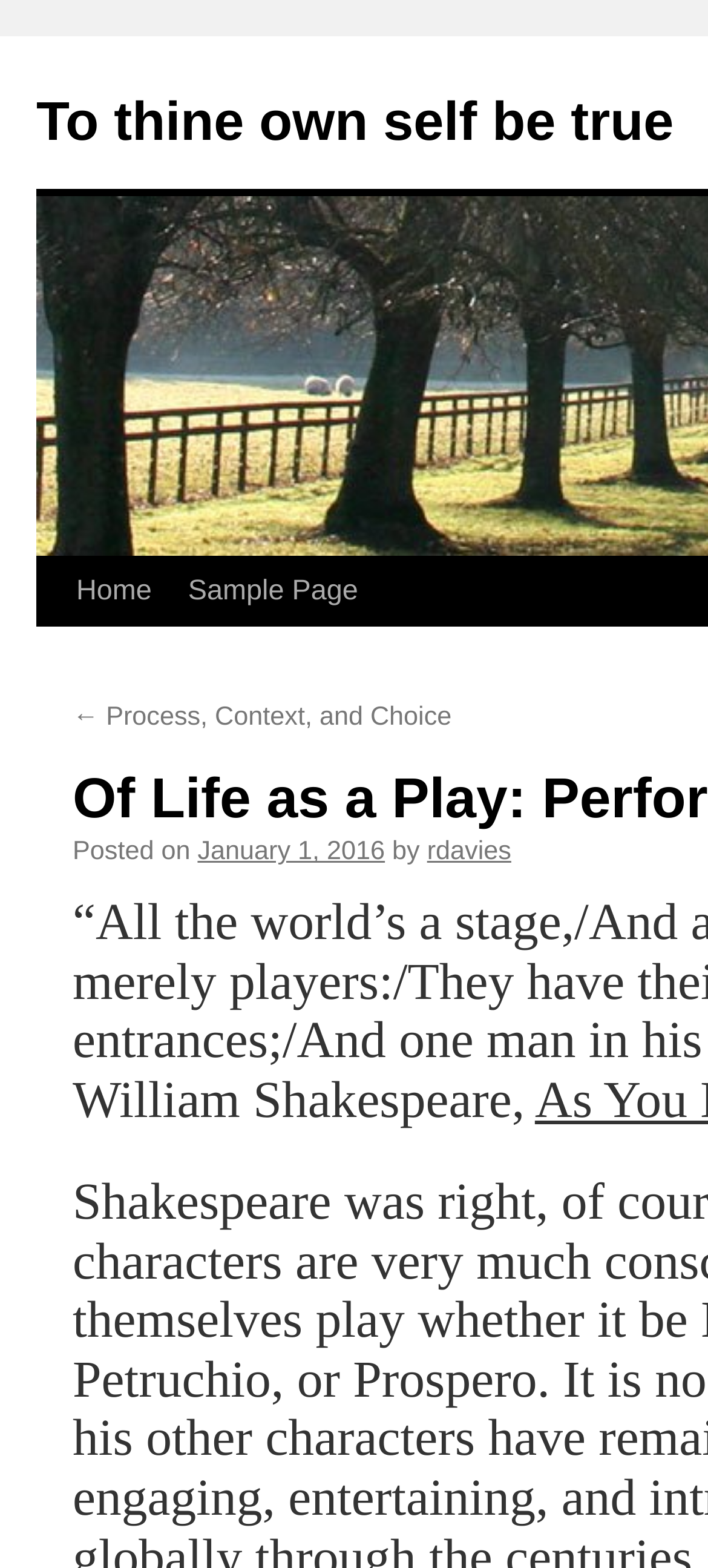Given the webpage screenshot and the description, determine the bounding box coordinates (top-left x, top-left y, bottom-right x, bottom-right y) that define the location of the UI element matching this description: ← Process, Context, and Choice

[0.103, 0.492, 0.638, 0.511]